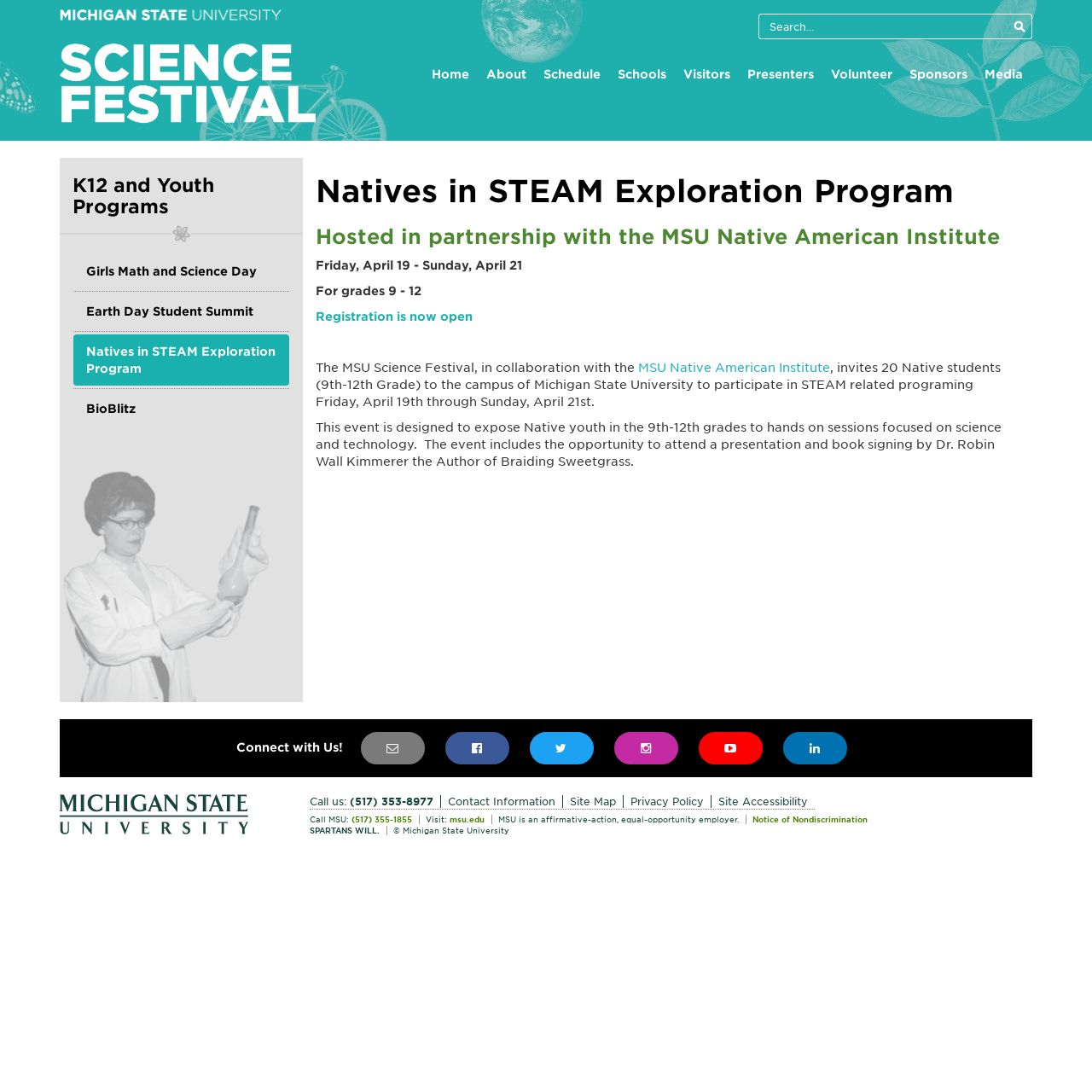Please identify the bounding box coordinates of the area that needs to be clicked to follow this instruction: "Follow SCIFEST on Facebook".

[0.407, 0.671, 0.466, 0.7]